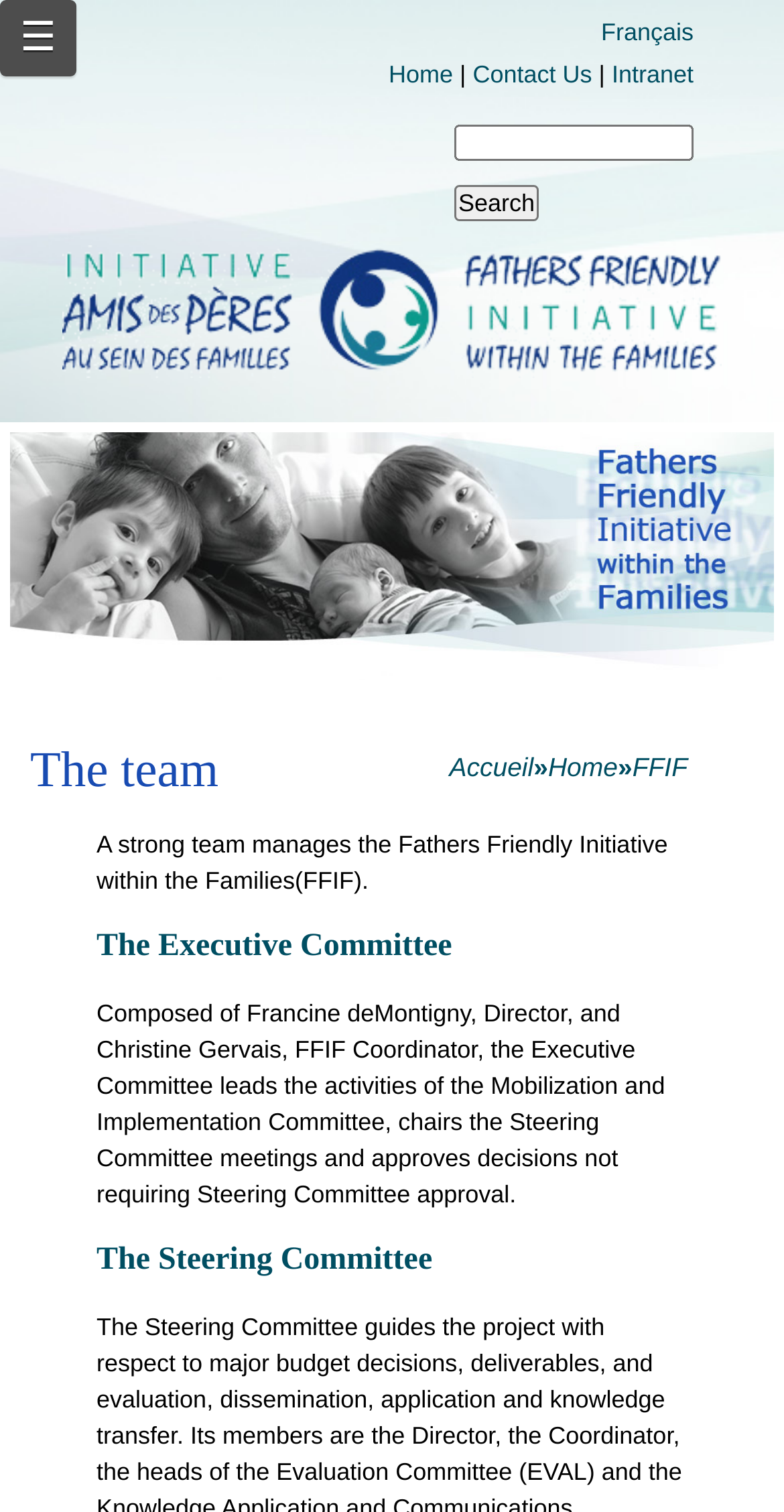What is the purpose of the textbox in the search bar?
By examining the image, provide a one-word or phrase answer.

To input search query